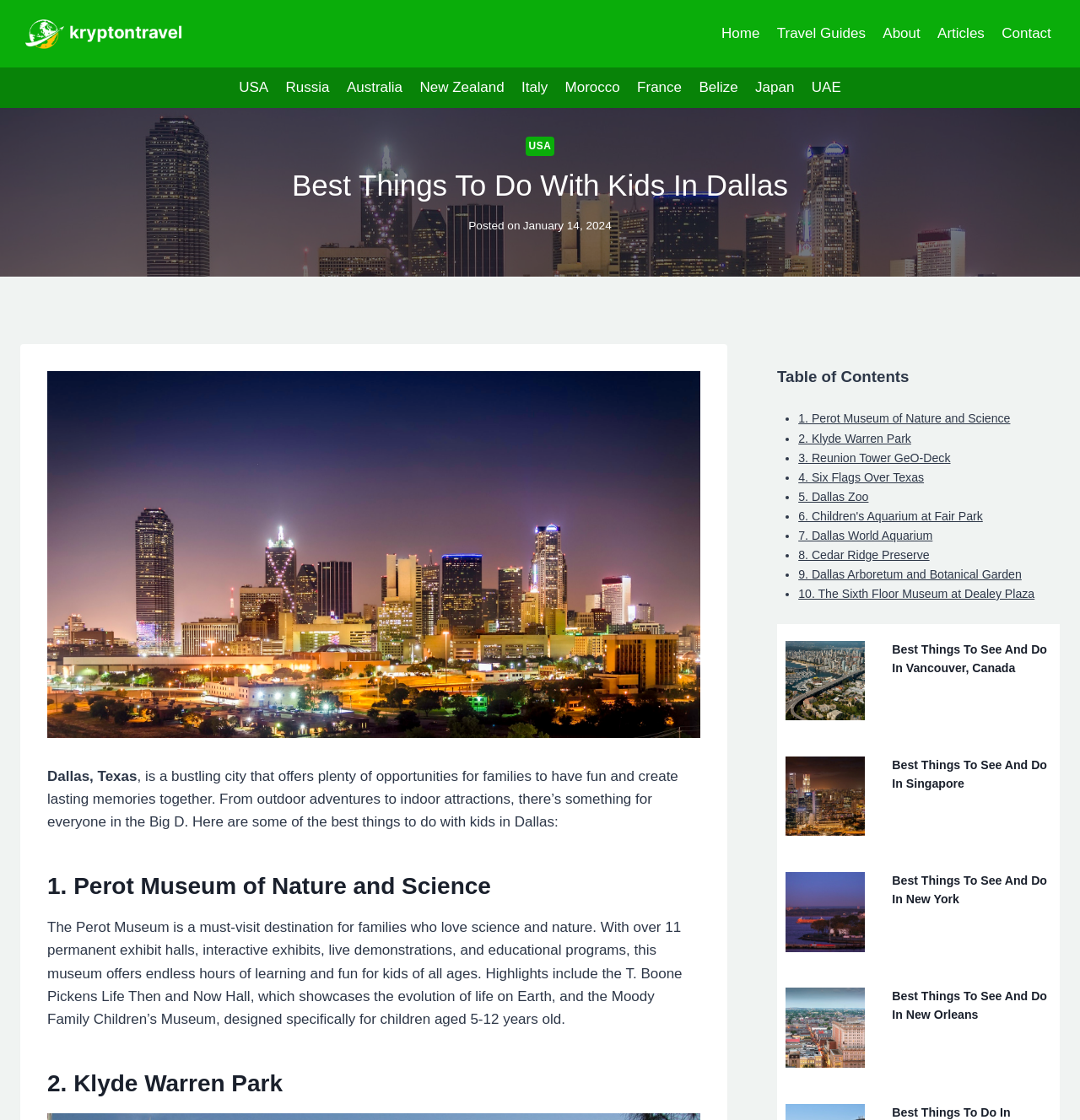Give a one-word or one-phrase response to the question:
How many articles are there at the bottom of the page?

4